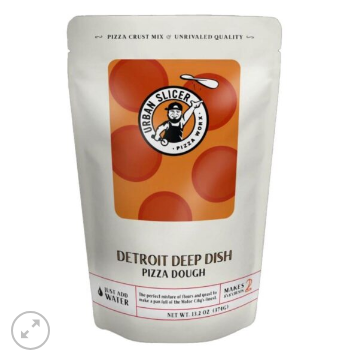Create a detailed narrative for the image.

This image showcases a package of Urban Slicer Detroit Deep Dish Pizza Dough. The packaging features a clean, modern design with a vibrant red and white color scheme, prominently displaying the Urban Slicer logo and the product name "DETROIT DEEP DISH PIZZA DOUGH." The indication "Makes 2" signifies that this mix can create two pizza crusts. The top of the pouch highlights that it requires only water to prepare, making it an easy and convenient option for pizza enthusiasts. Additionally, the bottom of the bag notes the weight of the product at 11.2 ounces (317 grams), providing essential information for customers interested in cooking delicious deep-dish pizzas at home.